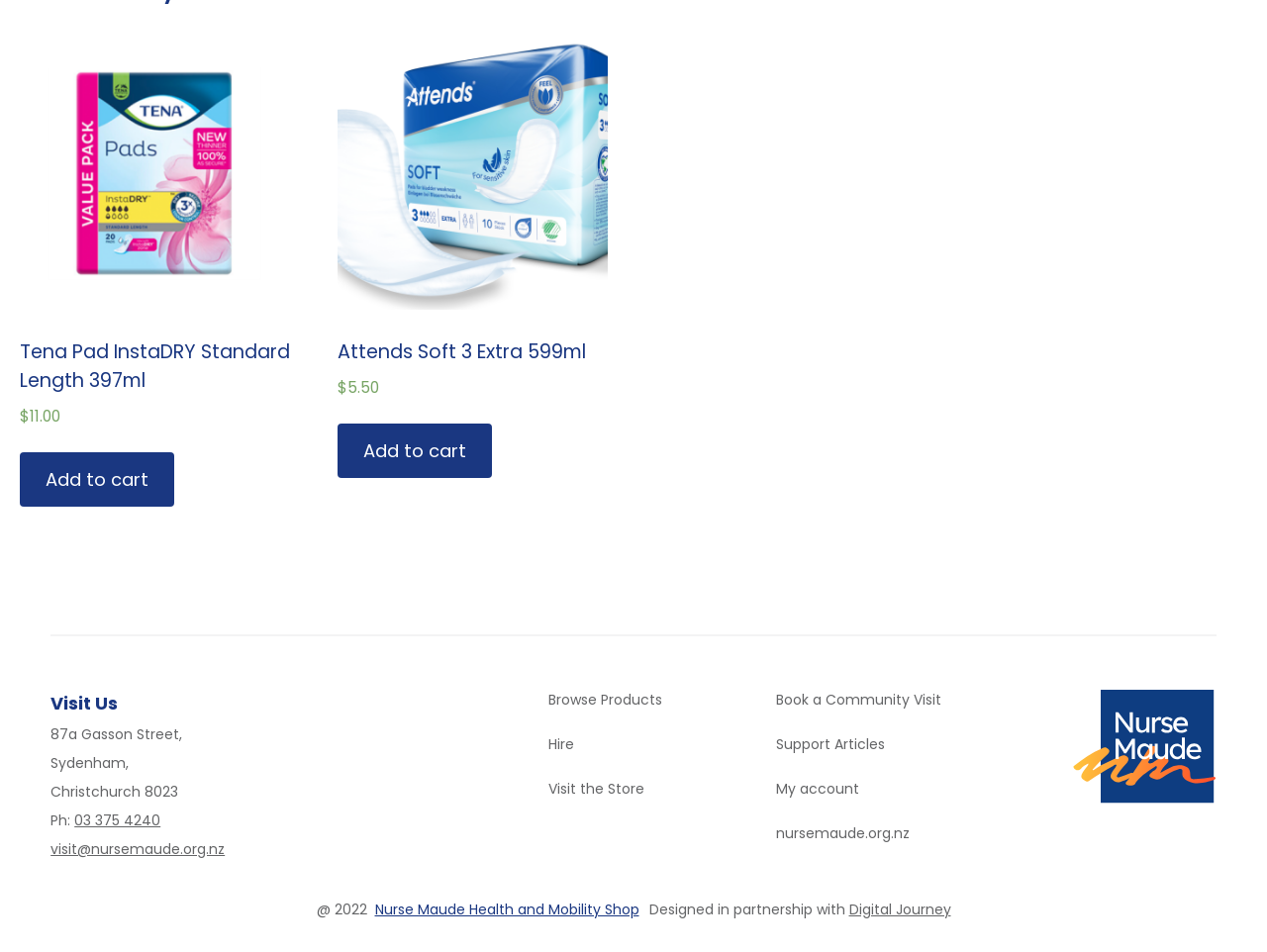Locate the bounding box coordinates of the clickable region necessary to complete the following instruction: "Click the 'SIGN IN' link". Provide the coordinates in the format of four float numbers between 0 and 1, i.e., [left, top, right, bottom].

None